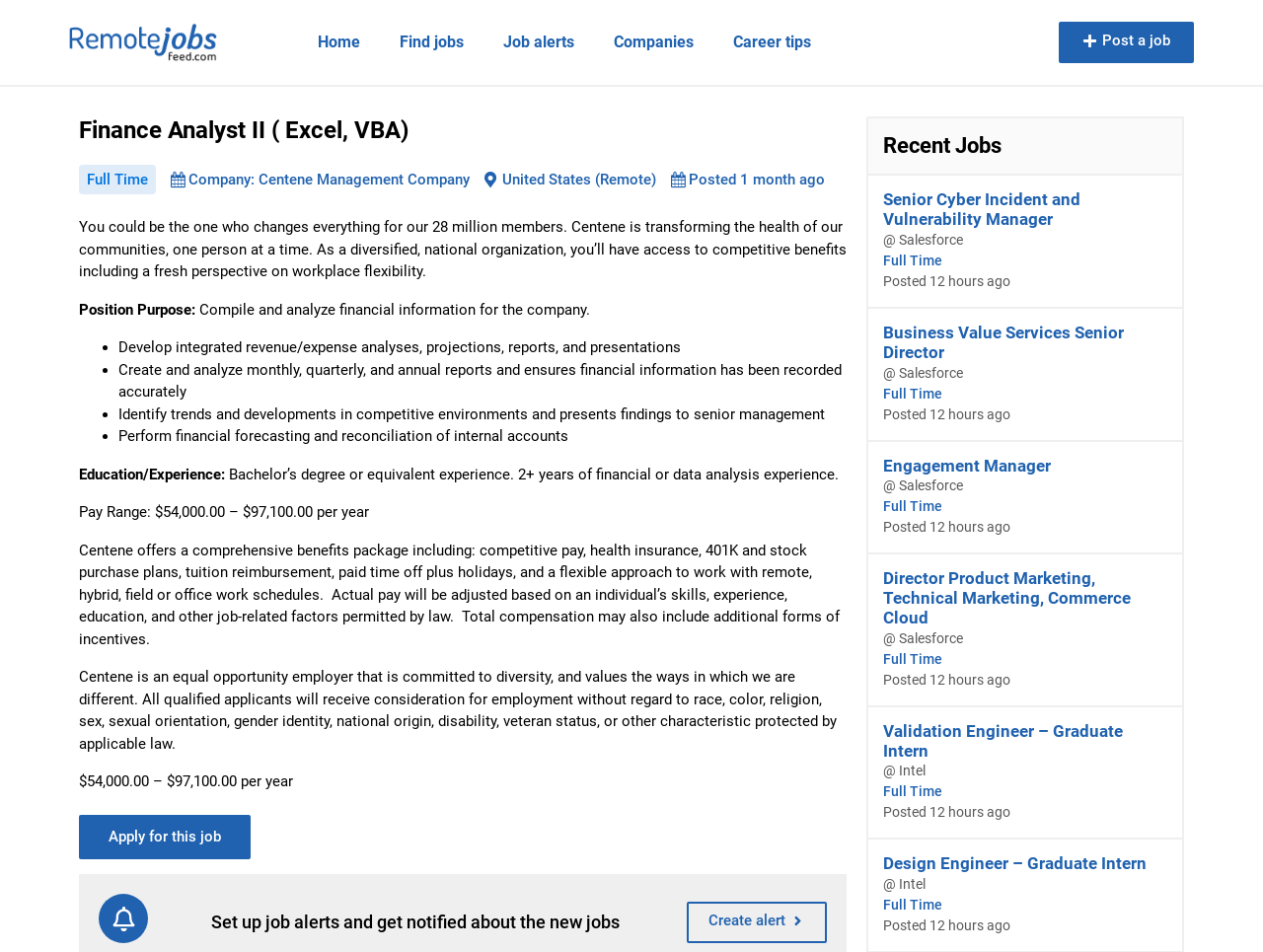Locate the bounding box coordinates of the element that needs to be clicked to carry out the instruction: "Go to the 'Companies' page". The coordinates should be given as four float numbers ranging from 0 to 1, i.e., [left, top, right, bottom].

[0.47, 0.021, 0.565, 0.068]